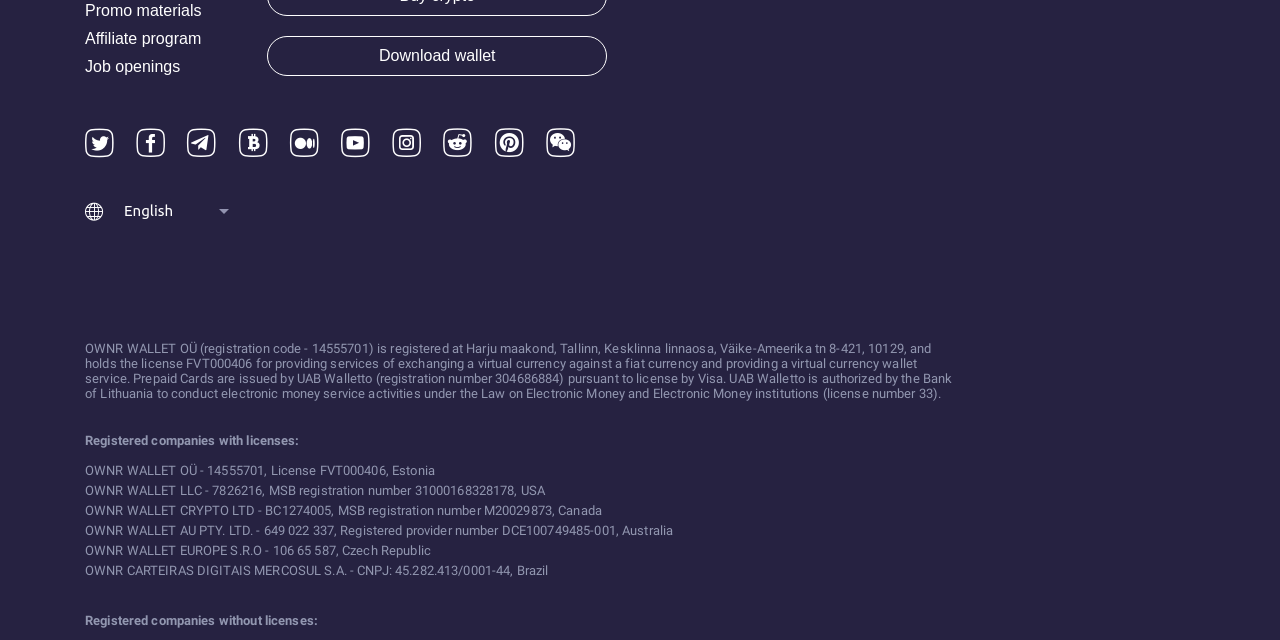How many registered companies are listed?
Could you give a comprehensive explanation in response to this question?

I counted the number of registered companies listed on the webpage and found six companies: OWNR WALLET OÜ, OWNR WALLET LLC, OWNR WALLET CRYPTO LTD, OWNR WALLET AU PTY. LTD., OWNR WALLET EUROPE S.R.O, and OWNR CARTEIRAS DIGITAIS MERCOSUL S.A.